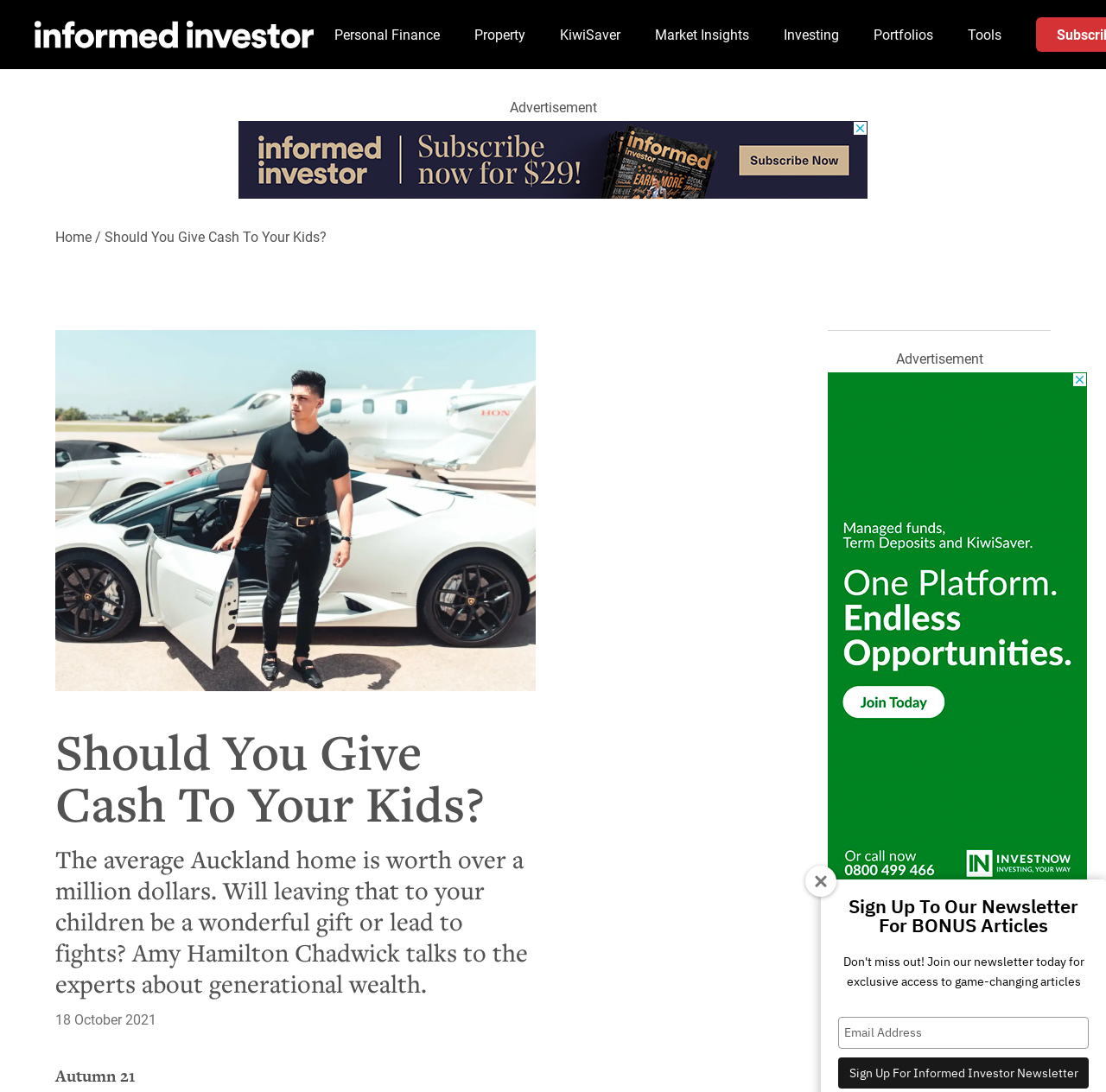Specify the bounding box coordinates of the region I need to click to perform the following instruction: "Read the article Should You Give Cash To Your Kids?". The coordinates must be four float numbers in the range of 0 to 1, i.e., [left, top, right, bottom].

[0.05, 0.665, 0.484, 0.76]